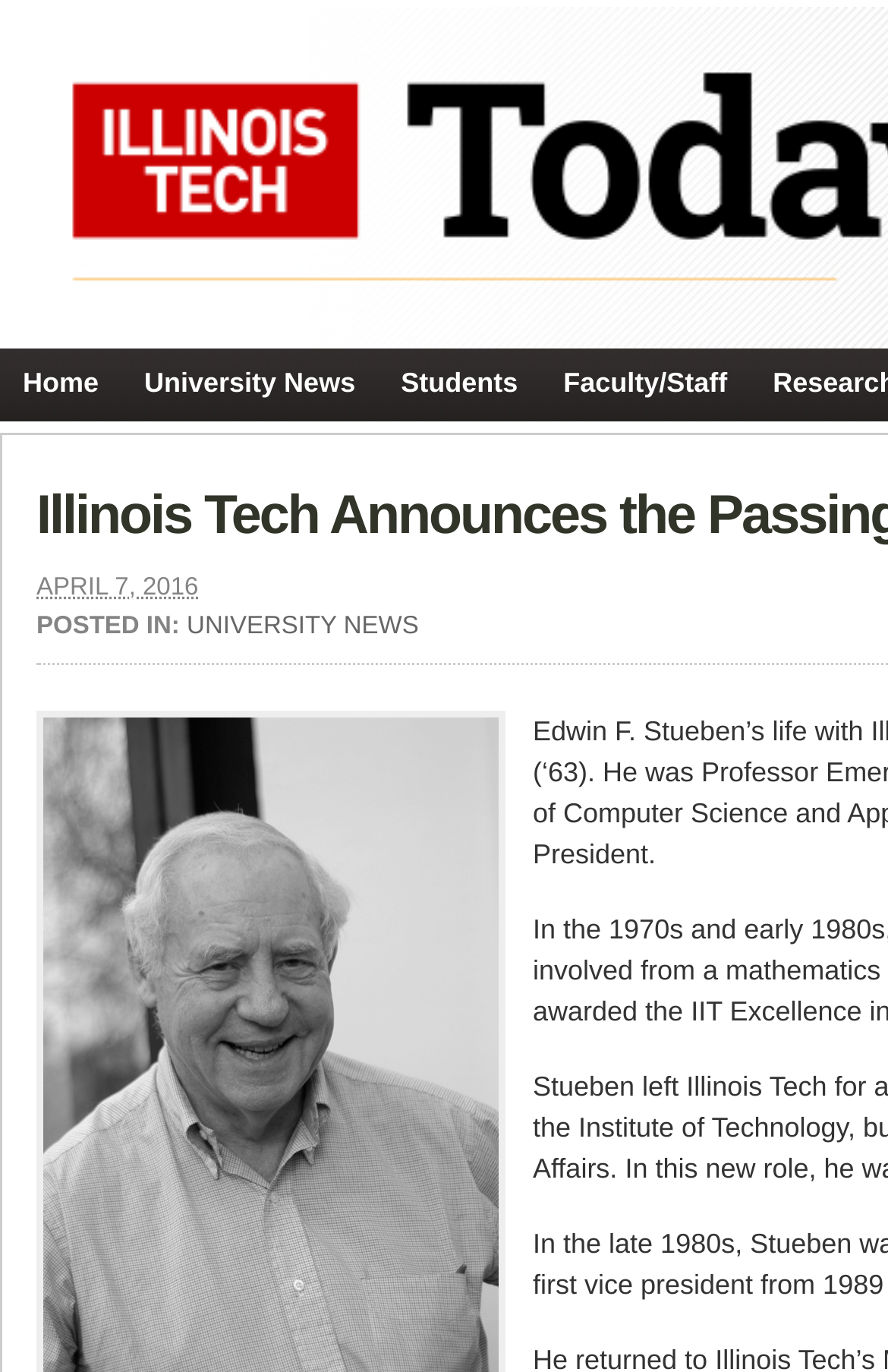Describe all the key features of the webpage in detail.

The webpage is an announcement page from Illinois Tech, with a focus on the passing of Edwin F. Stueben. At the top, there is a navigation menu with four links: "Home", "University News", "Students", and "Faculty/Staff", aligned horizontally from left to right. 

Below the navigation menu, there is a section with a timestamp, "APRIL 7, 2016", which is displayed in a smaller font size. Next to the timestamp, there is a label "POSTED IN:" followed by a link "UNIVERSITY NEWS". This section is positioned near the top of the page, slightly below the navigation menu.